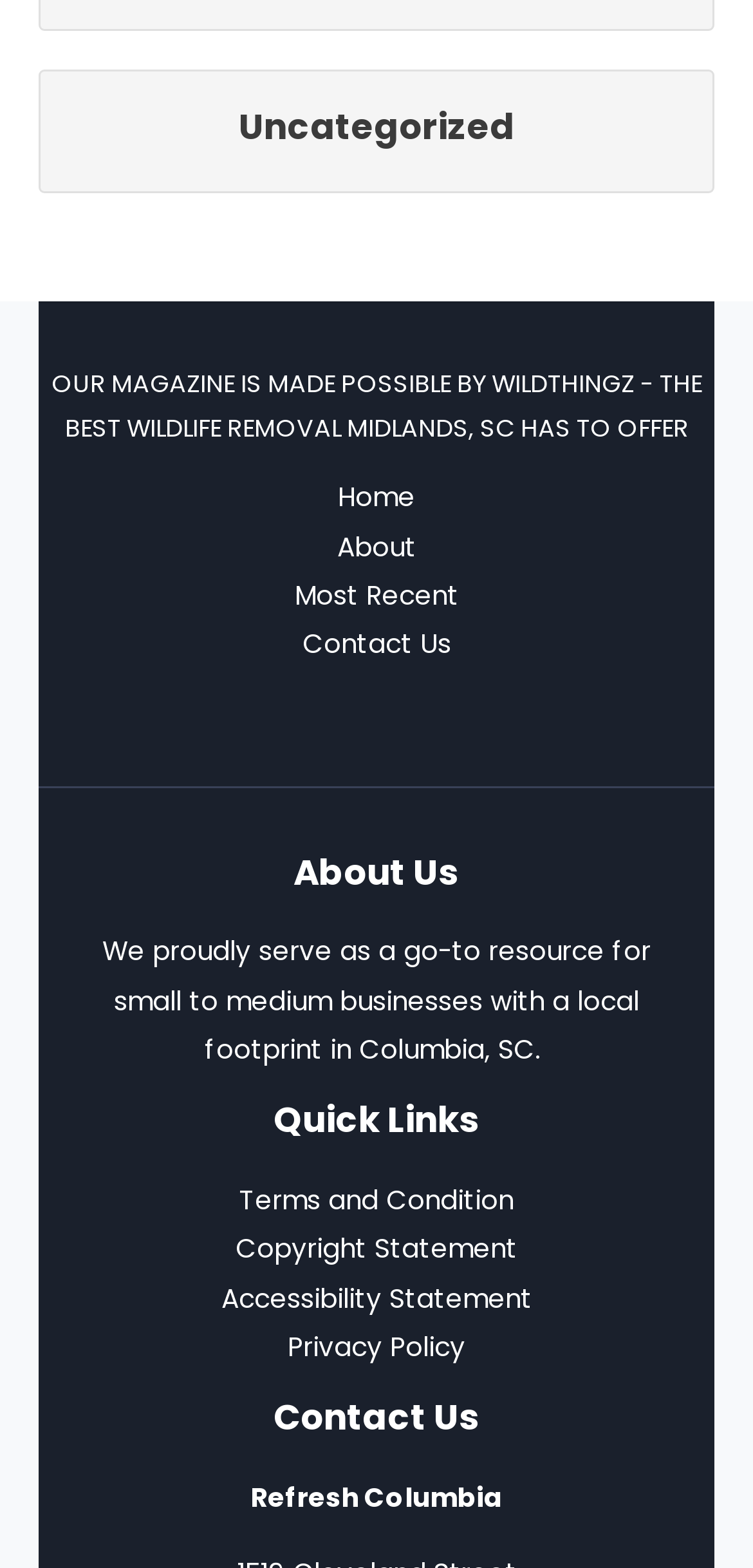Give a concise answer using only one word or phrase for this question:
How many navigation links are in the site navigation?

4